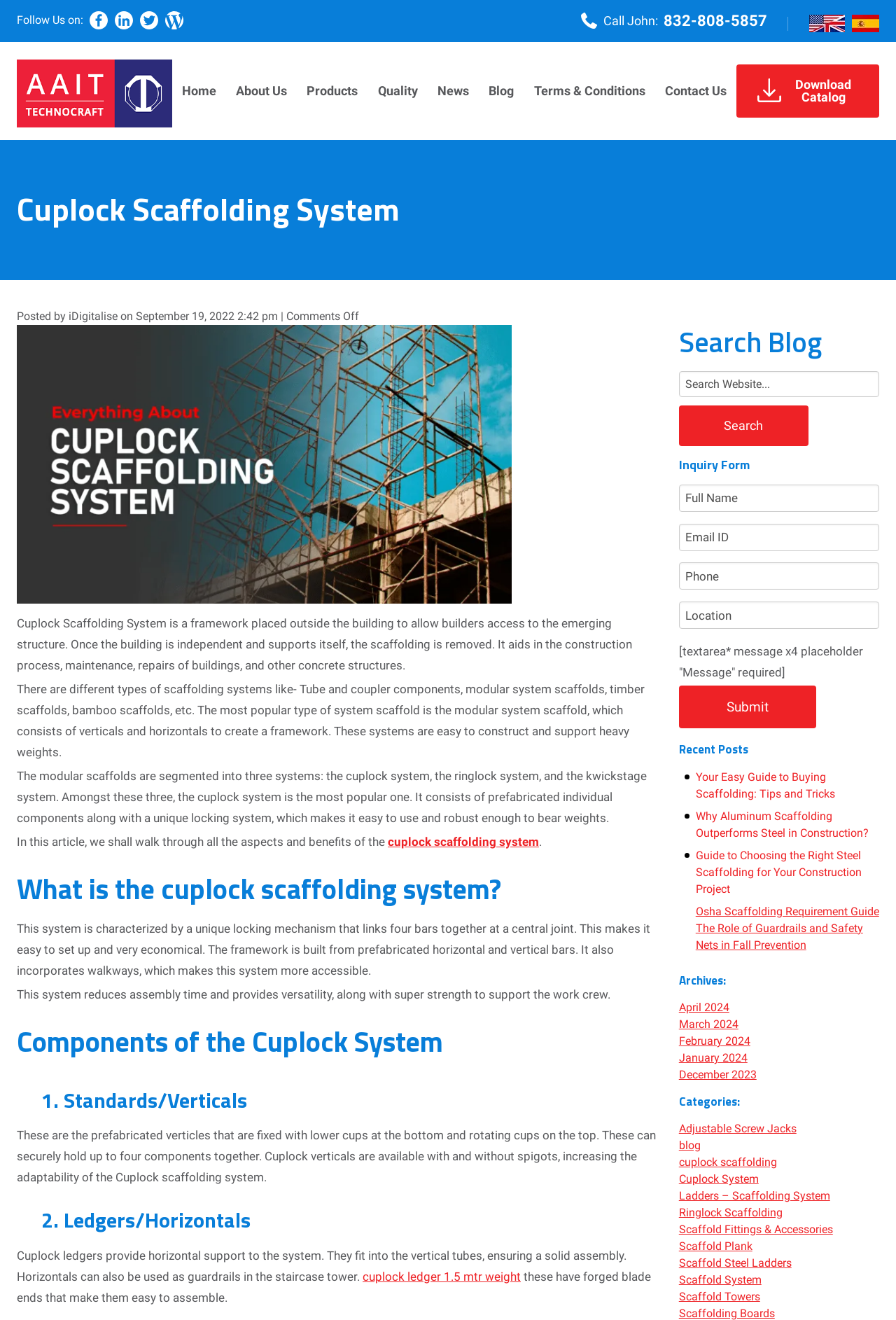Review the image closely and give a comprehensive answer to the question: What is the Cuplock Scaffolding System?

Based on the webpage content, the Cuplock Scaffolding System is a framework placed outside the building to allow builders access to the emerging structure. It aids in the construction process, maintenance, repairs of buildings, and other concrete structures.